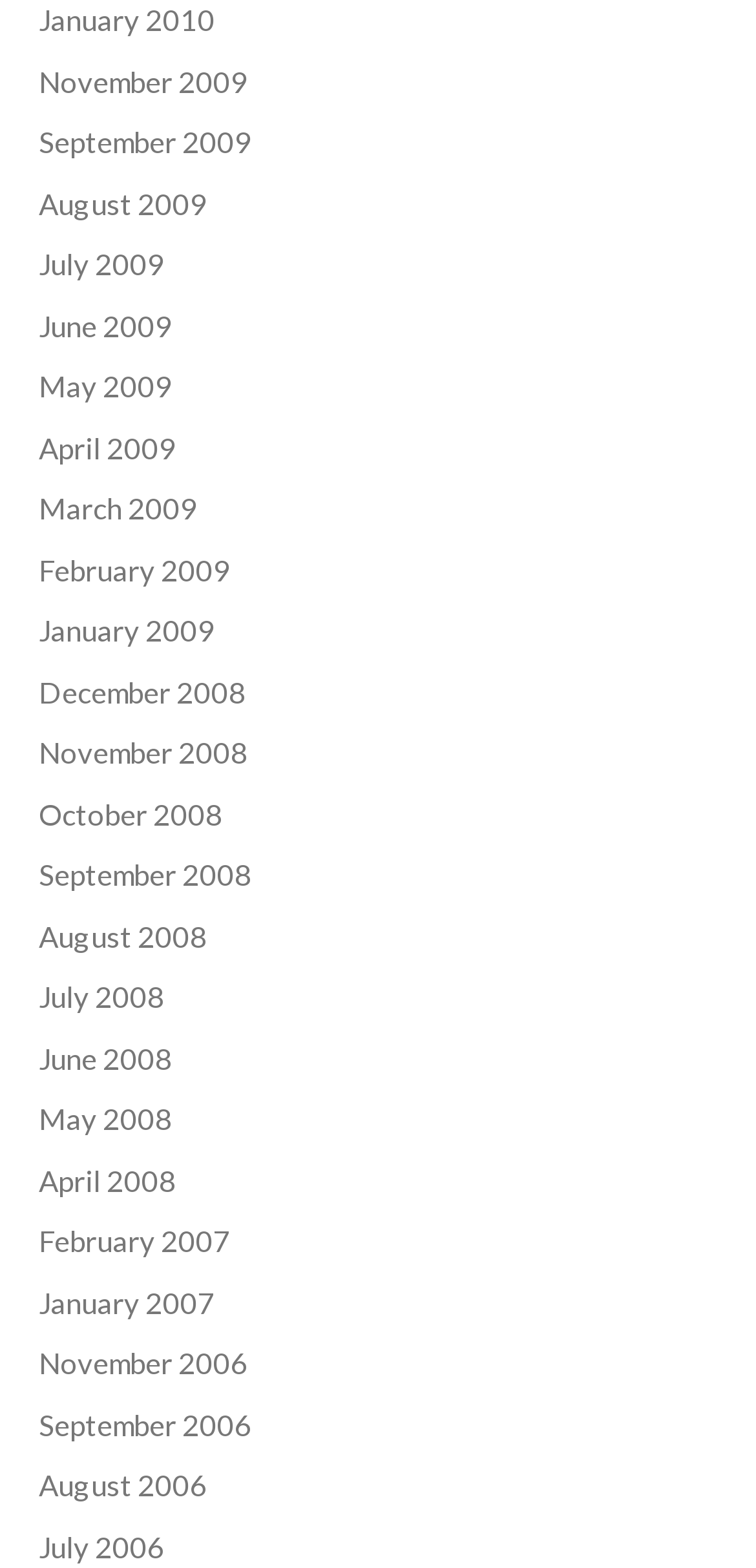Extract the bounding box coordinates for the HTML element that matches this description: "June 2009". The coordinates should be four float numbers between 0 and 1, i.e., [left, top, right, bottom].

[0.051, 0.196, 0.228, 0.218]